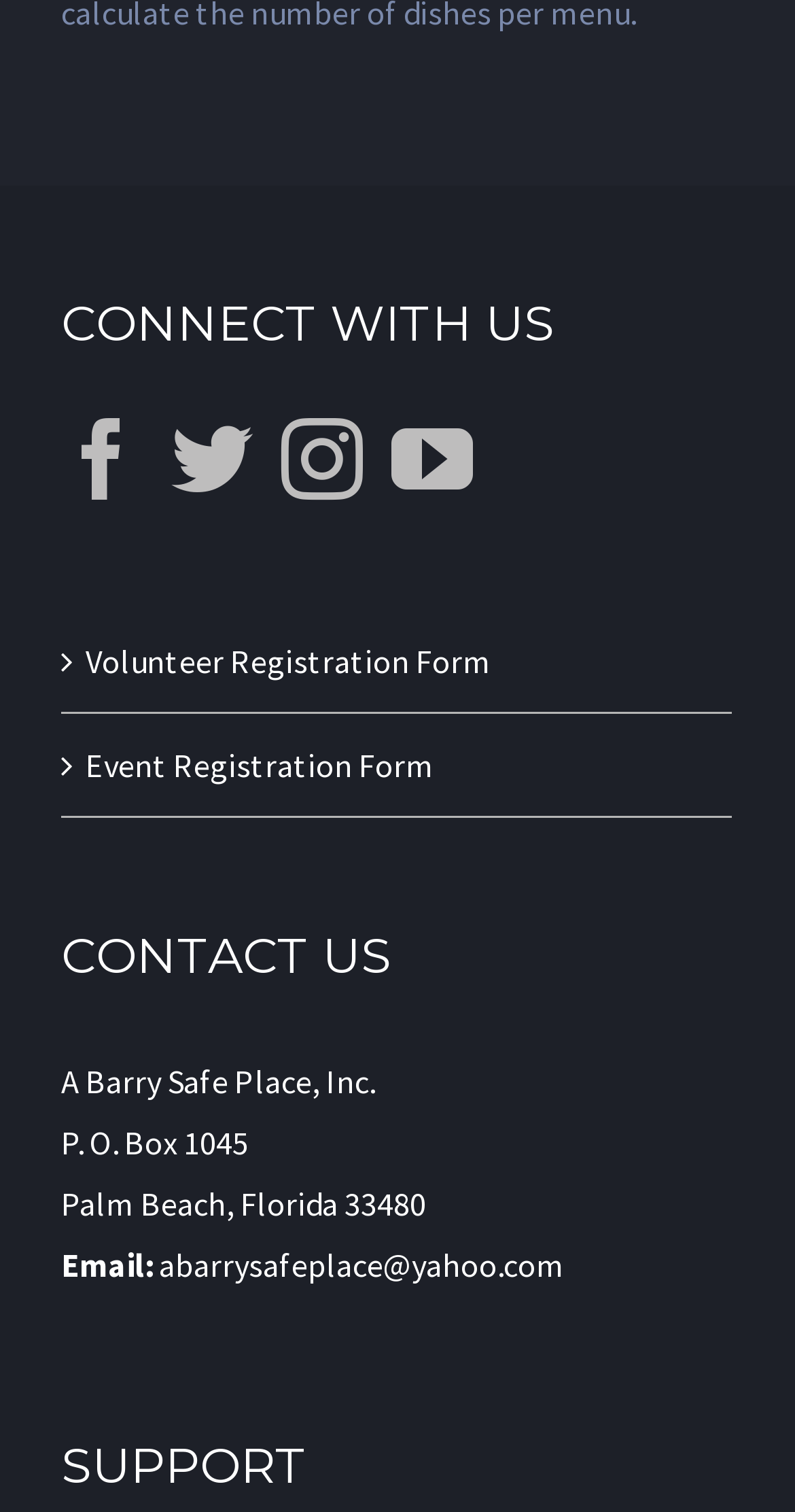Identify the bounding box of the HTML element described as: "Volunteer Registration Form".

[0.108, 0.416, 0.895, 0.457]